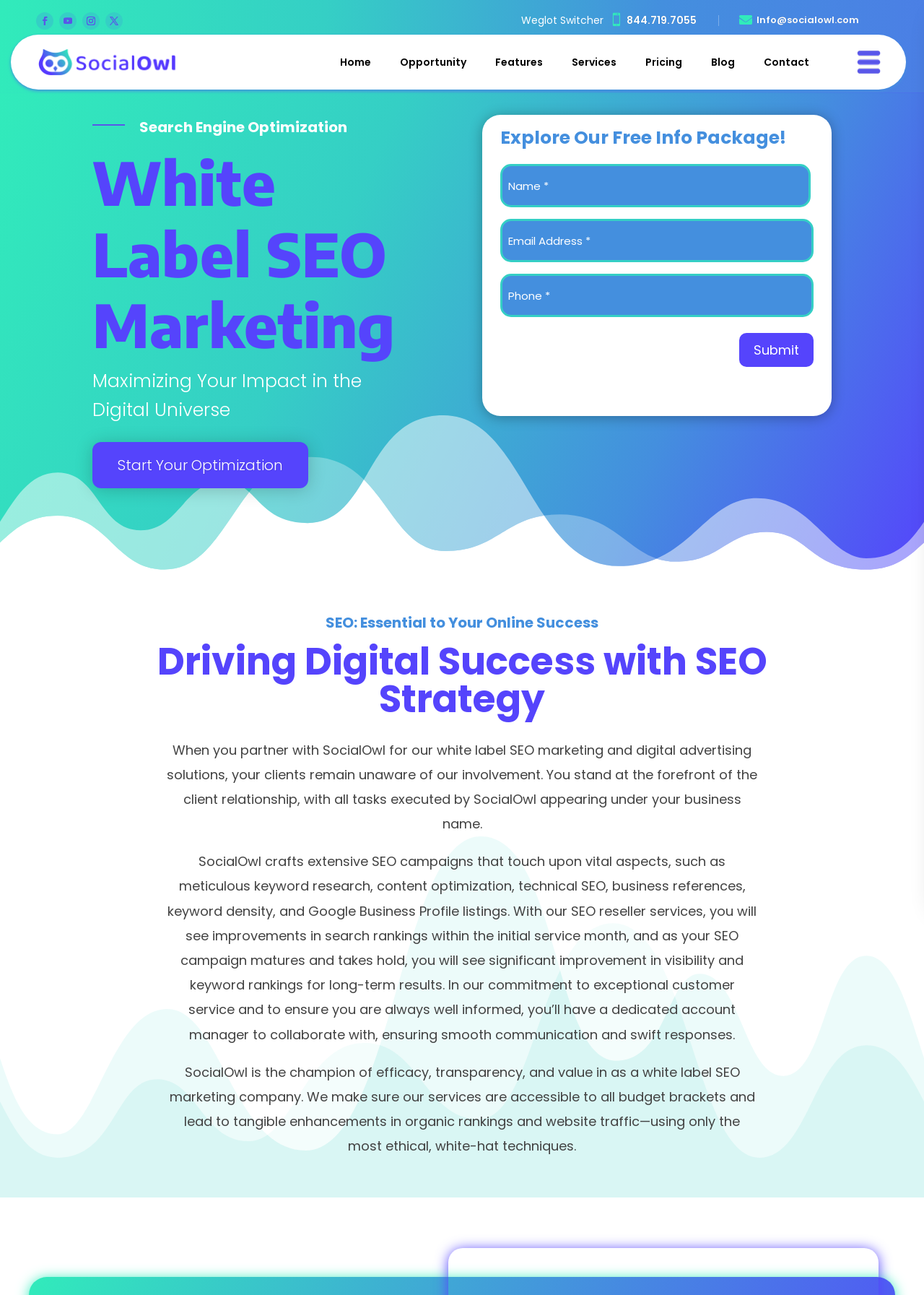What is the purpose of the company?
Could you answer the question with a detailed and thorough explanation?

I found the purpose of the company by looking at the StaticText element with the text 'Search Engine Optimization' which is located near the heading element with the text 'White Label SEO Marketing'. This suggests that the company is involved in SEO marketing.